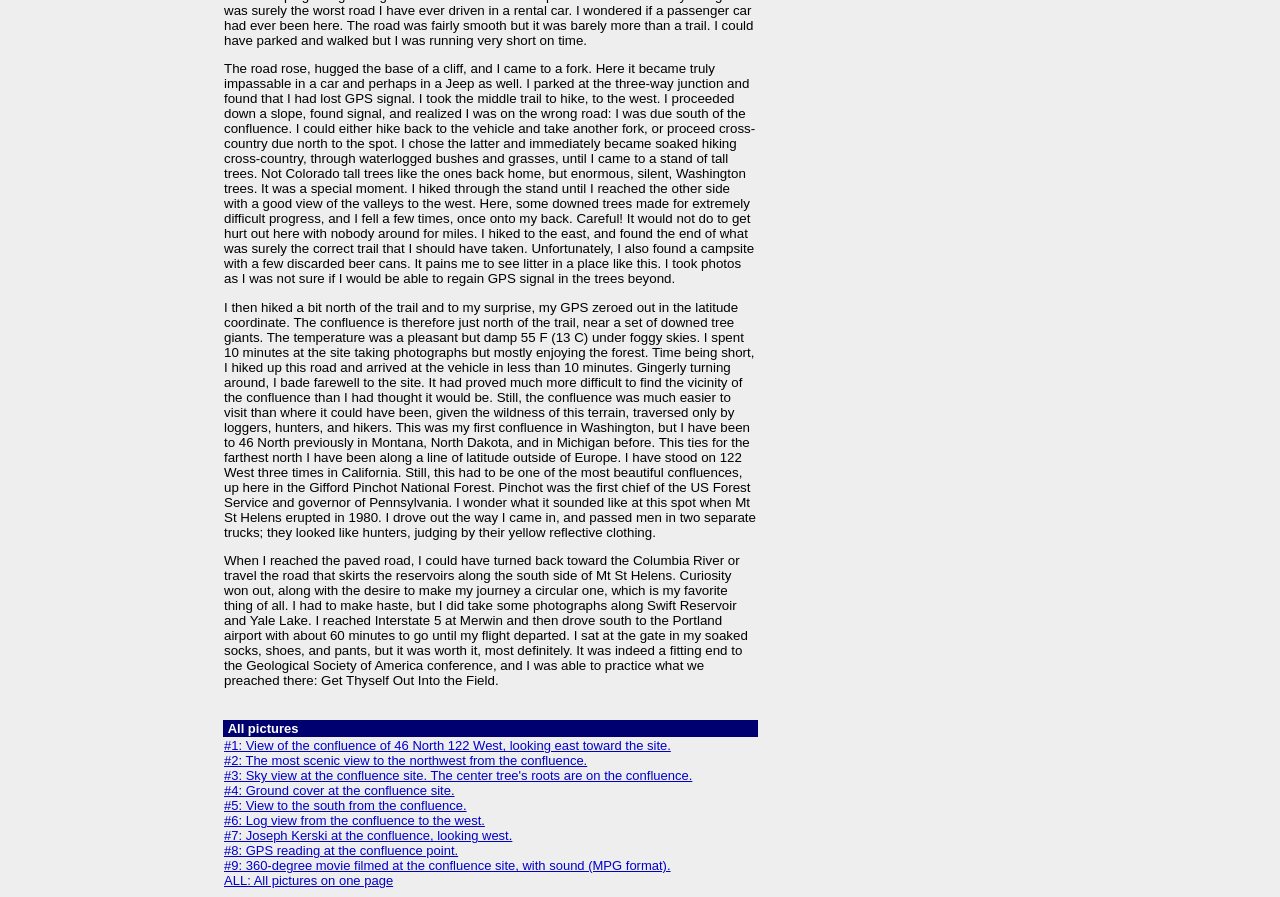Give a succinct answer to this question in a single word or phrase: 
What is the latitude of the confluence?

46 North